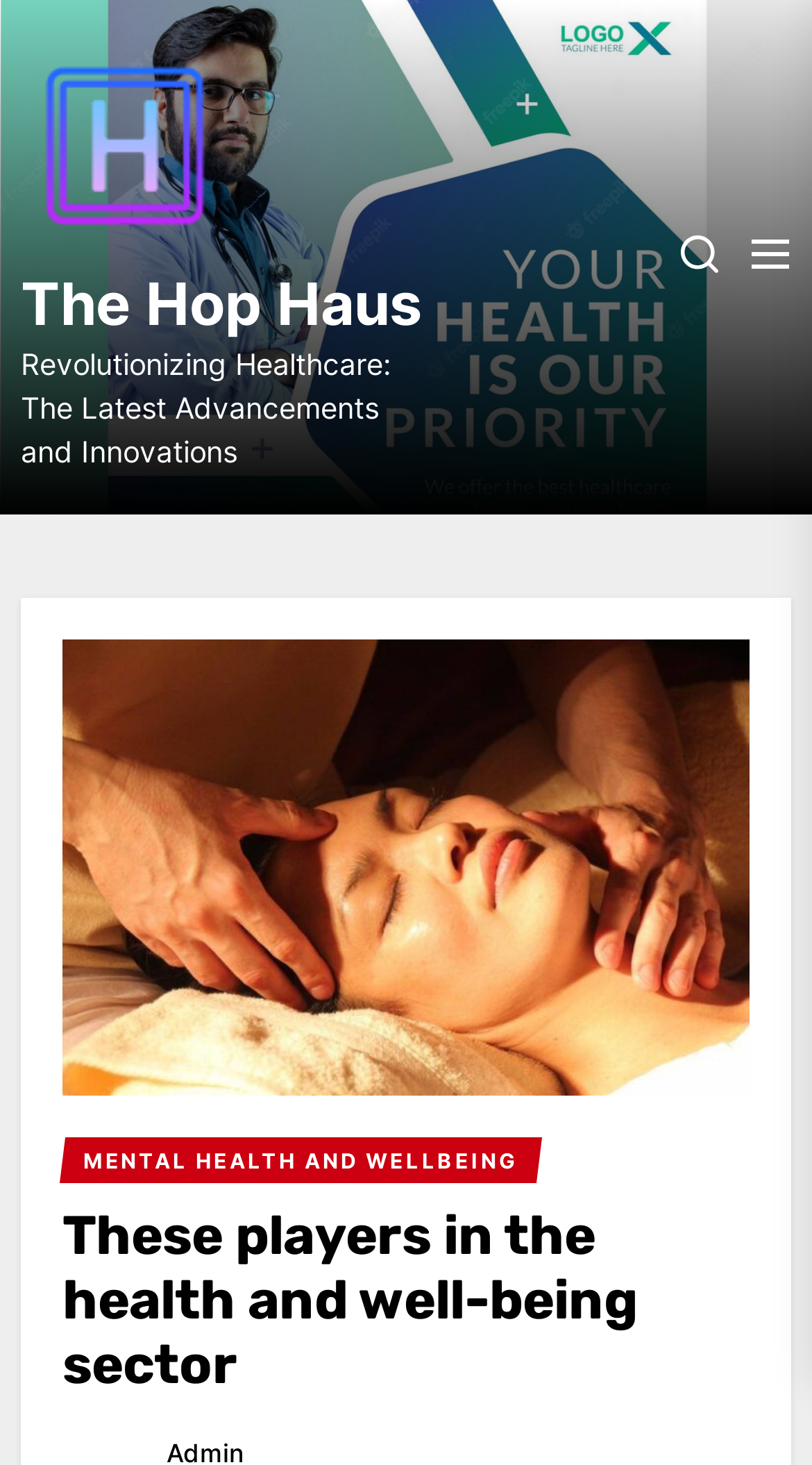What is the purpose of the webpage?
Can you give a detailed and elaborate answer to the question?

The purpose of the webpage can be inferred from the static text 'Revolutionizing Healthcare: The Latest Advancements and Innovations' and the overall structure of the webpage, which suggests that it is providing information on healthcare and well-being.